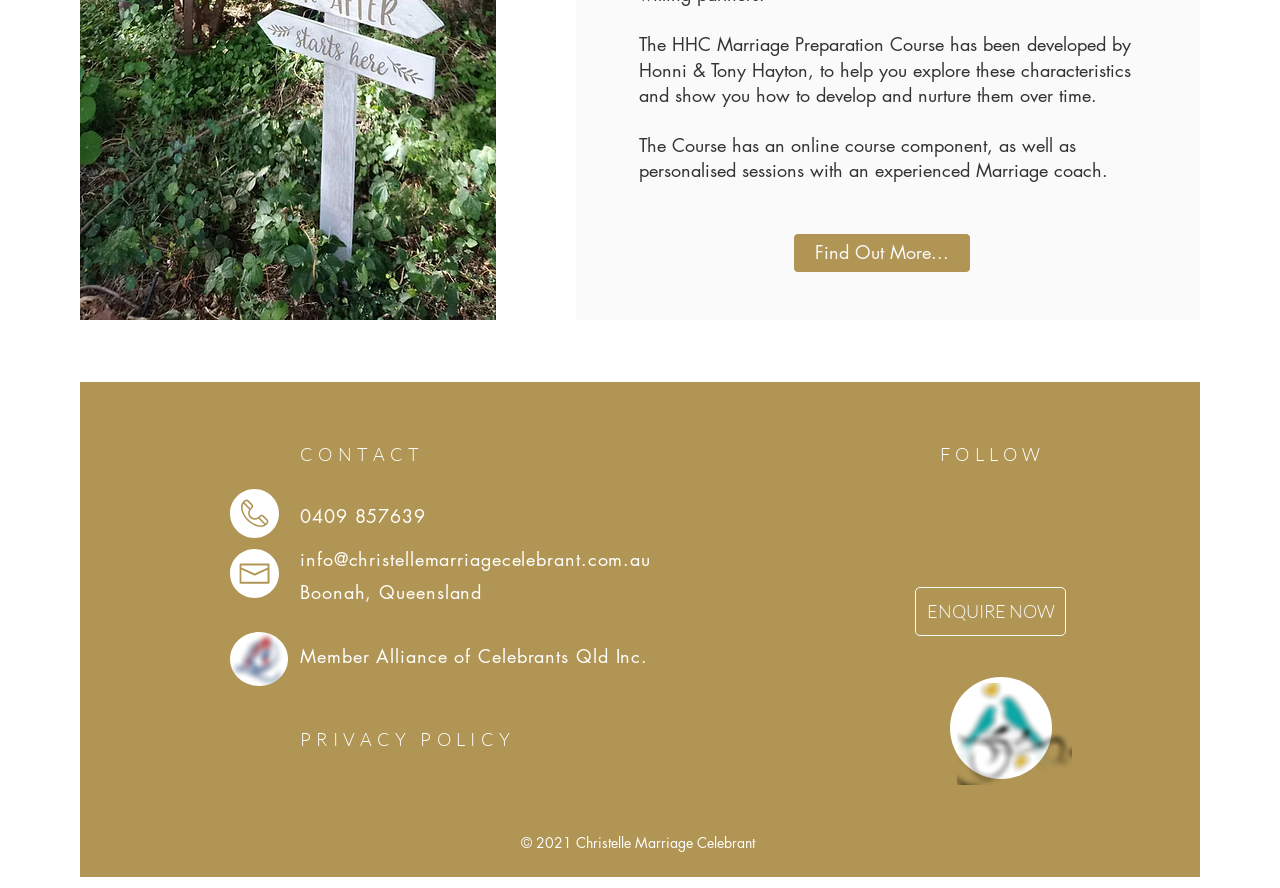Provide the bounding box coordinates of the HTML element this sentence describes: "ENQUIRE NOW".

[0.715, 0.661, 0.833, 0.717]